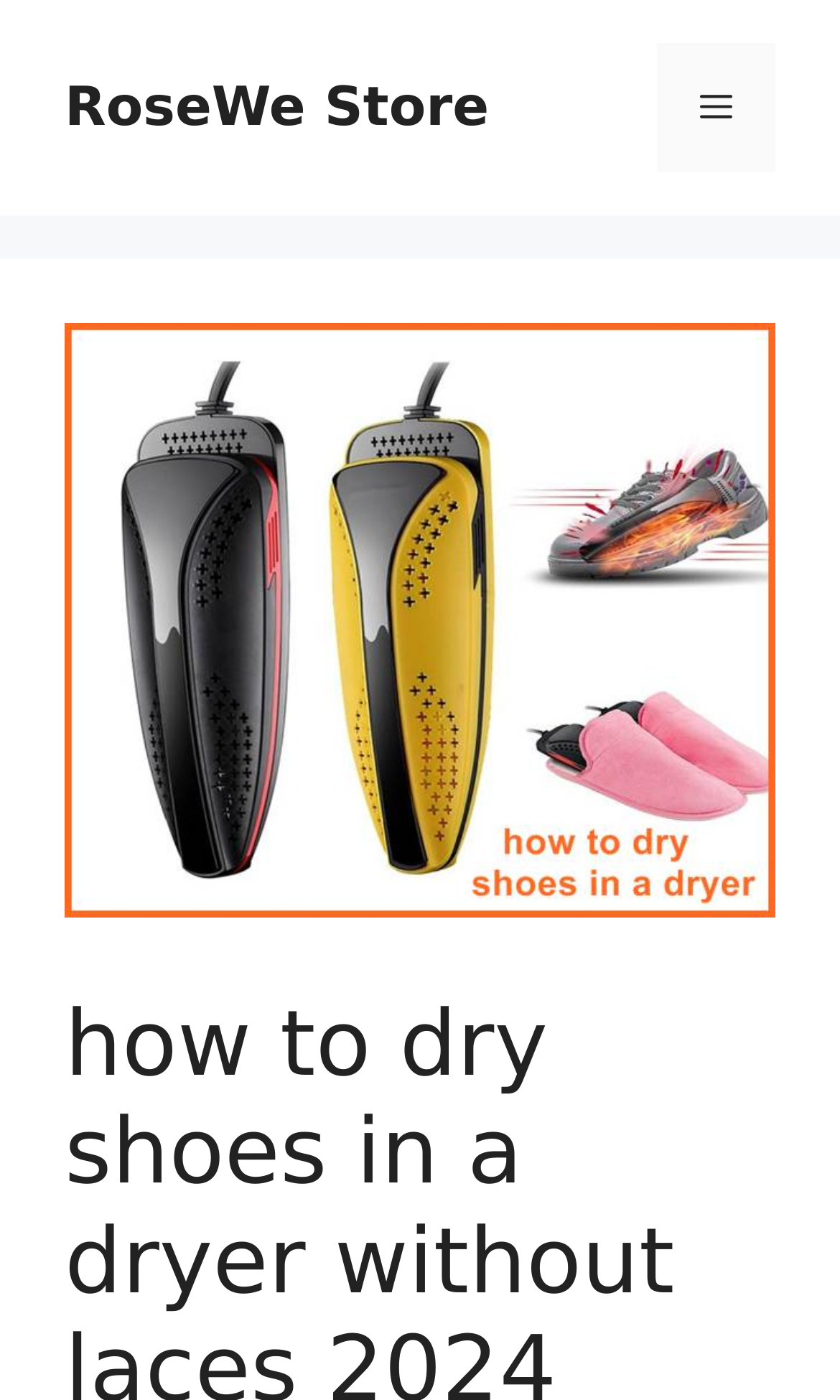Determine the bounding box for the UI element as described: "Creative Commons Attribution-NonCommercial-ShareAlike License". The coordinates should be represented as four float numbers between 0 and 1, formatted as [left, top, right, bottom].

None